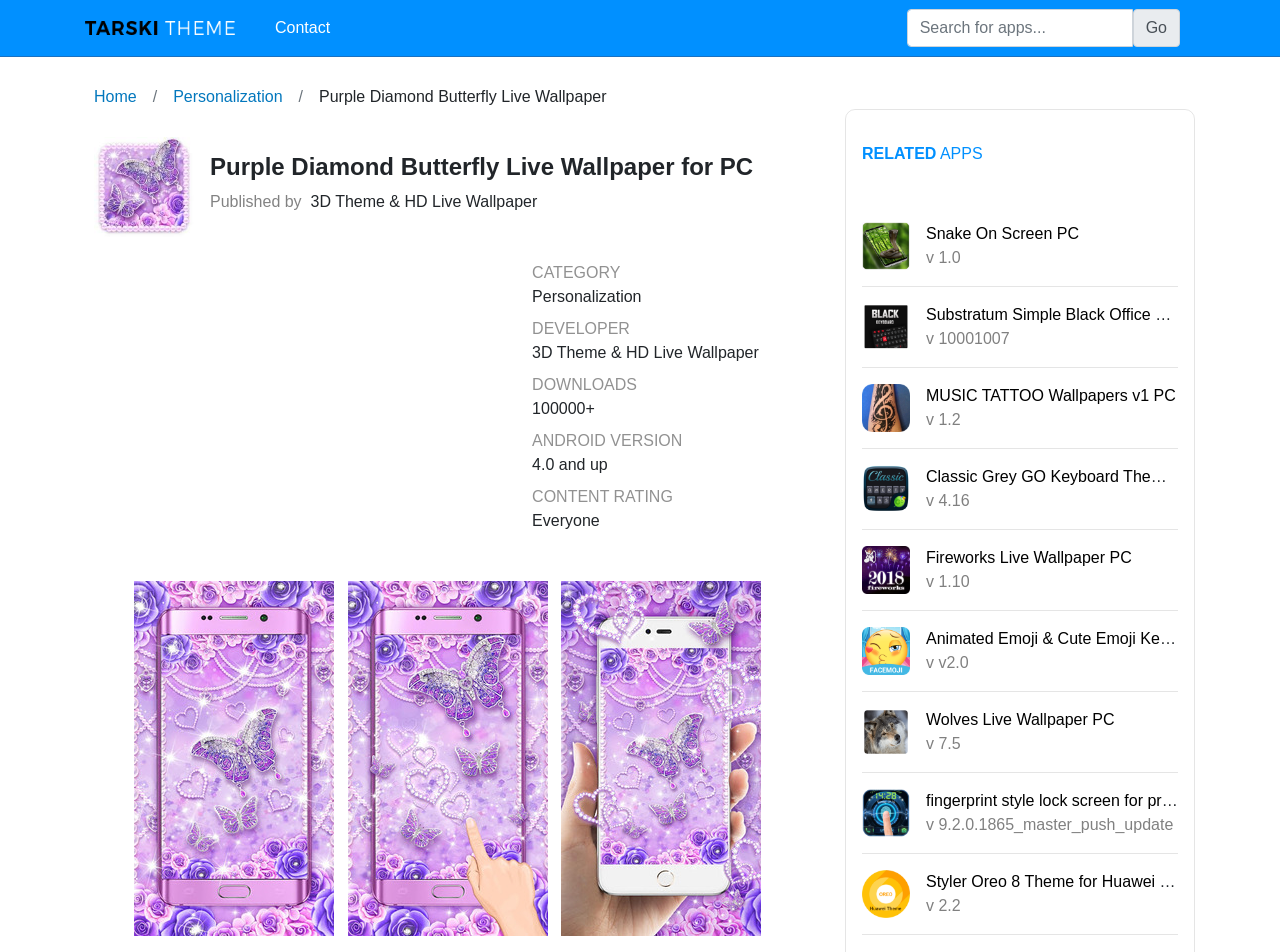Determine the bounding box coordinates for the UI element matching this description: "Are you hiring?".

None